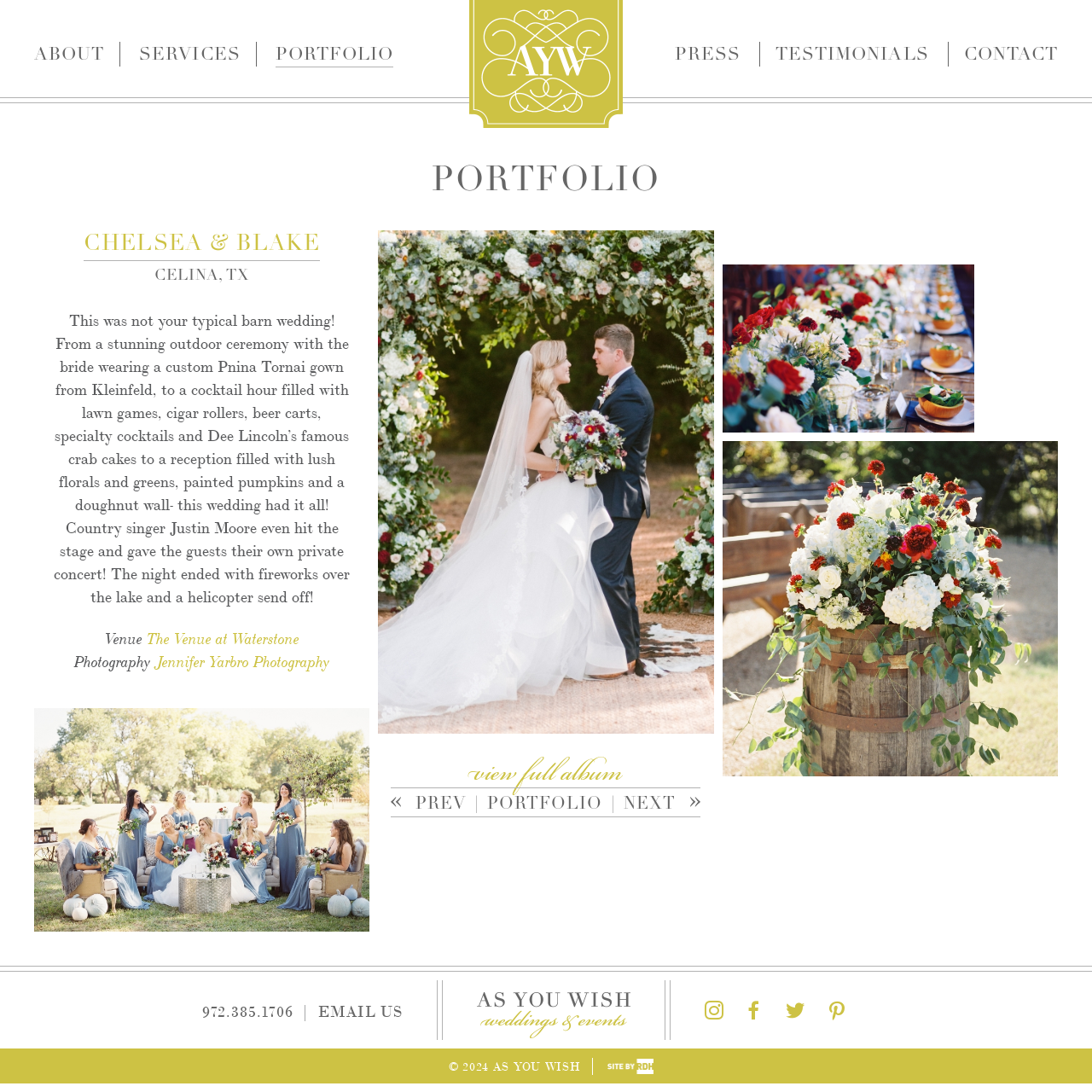Explain in detail what you observe on this webpage.

The webpage is about a wedding planning service, specifically showcasing a wedding portfolio of Chelsea and Blake. At the top, there is a heading "As You Wish Weddings & Events" with a link to the same title. Below it, there are six navigation links: "ABOUT", "SERVICES", "PORTFOLIO", "PRESS", "TESTIMONIALS", and "CONTACT". 

On the main content area, there is a large section dedicated to the wedding portfolio. It starts with a heading "PORTFOLIO" followed by a subheading "CHELSEA & BLAKE" and another subheading "CELINA, TX". Below these headings, there is a descriptive paragraph about the wedding, mentioning details such as the outdoor ceremony, cocktail hour, reception, and a private concert by country singer Justin Moore.

Under the paragraph, there are two sections with labels "Venue" and "Photography", each containing a link to the respective vendor. Further down, there is a link to "view full album" and a set of navigation links to previous and next portfolios.

At the bottom of the page, there is a section with contact information, including a link to the company's website, phone number, email address, and social media links. Additionally, there is a copyright notice and a credit to the website designer, Reeves Design House.